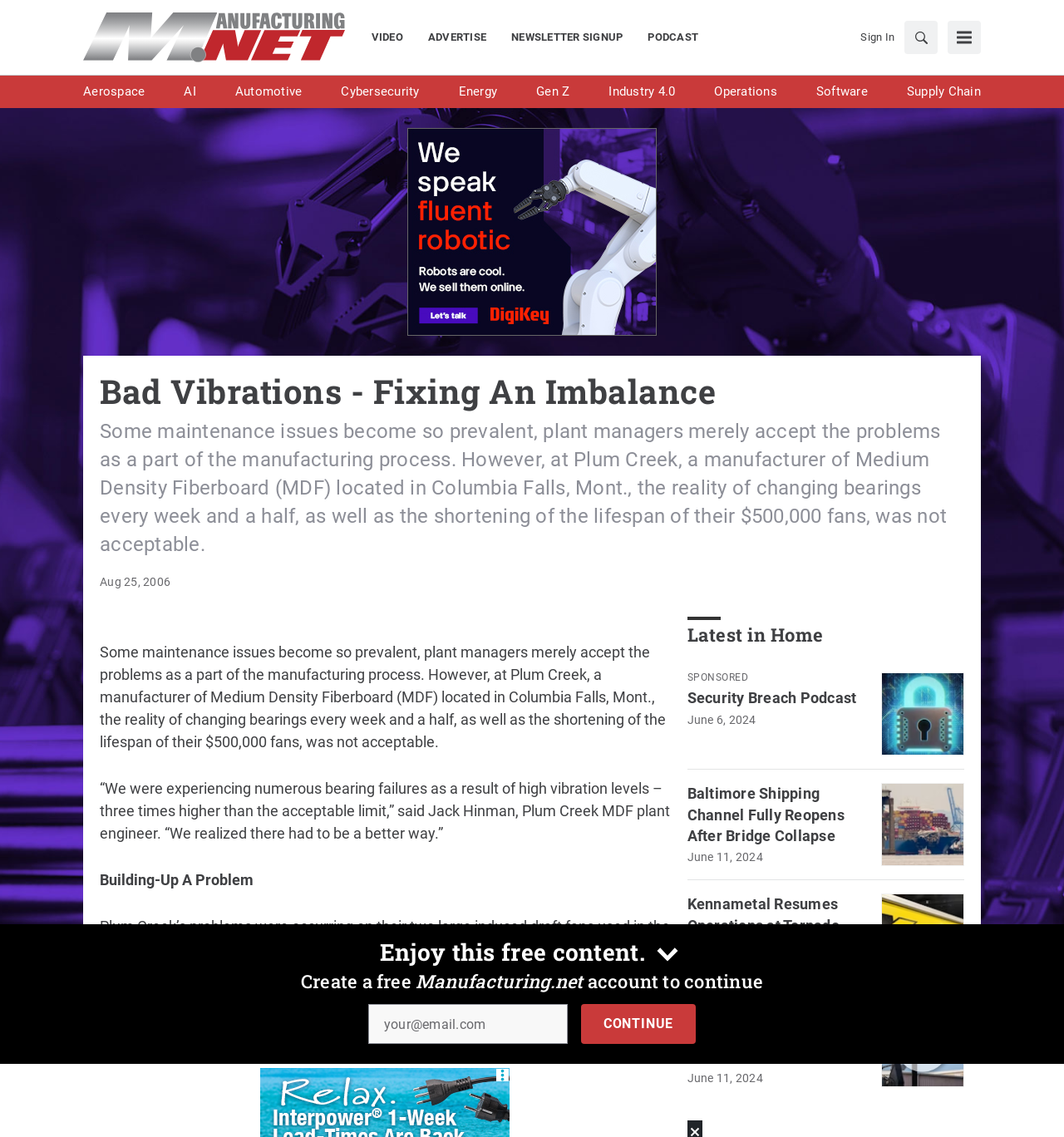Identify the headline of the webpage and generate its text content.

Bad Vibrations - Fixing An Imbalance